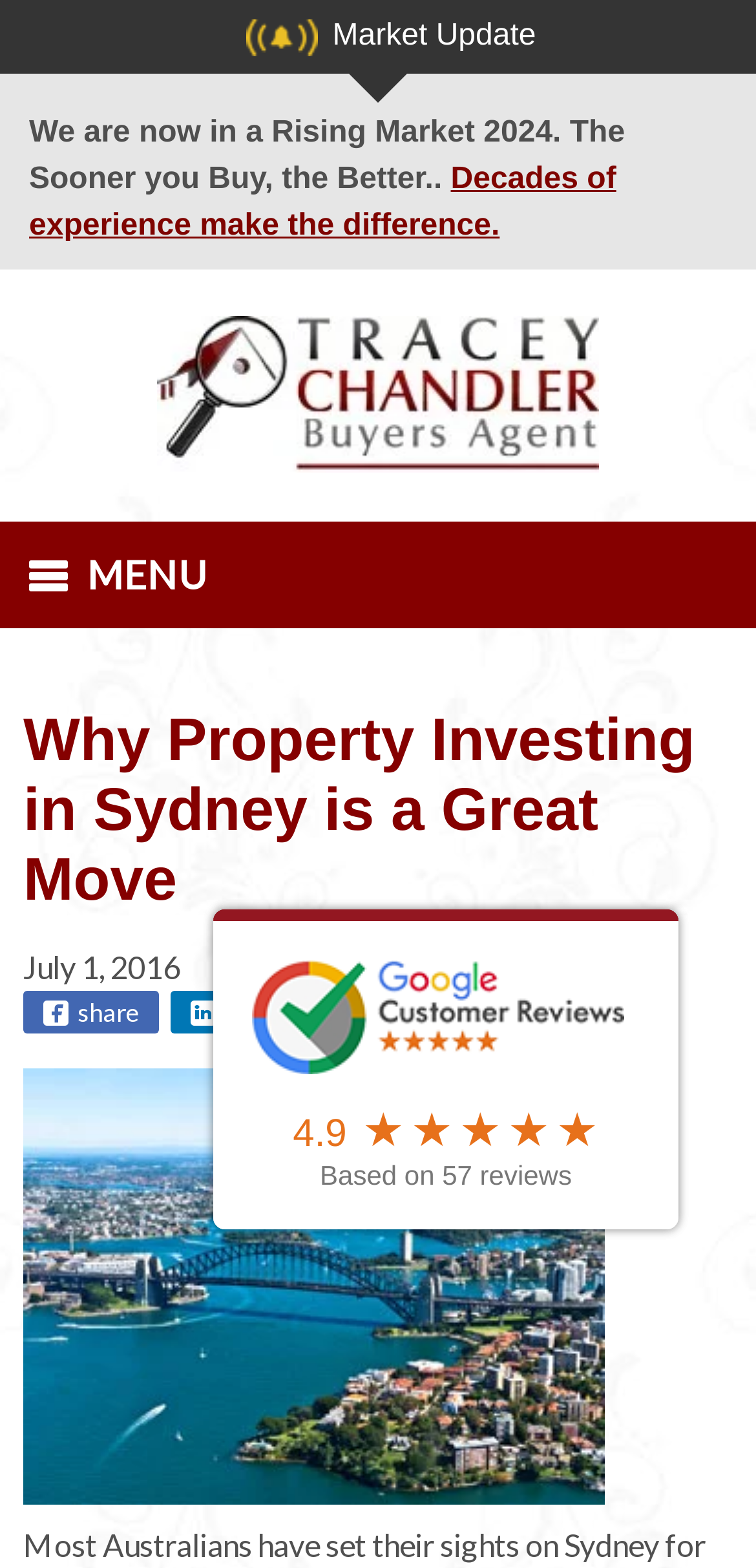What is the text of the webpage's headline?

Why Property Investing in Sydney is a Great Move